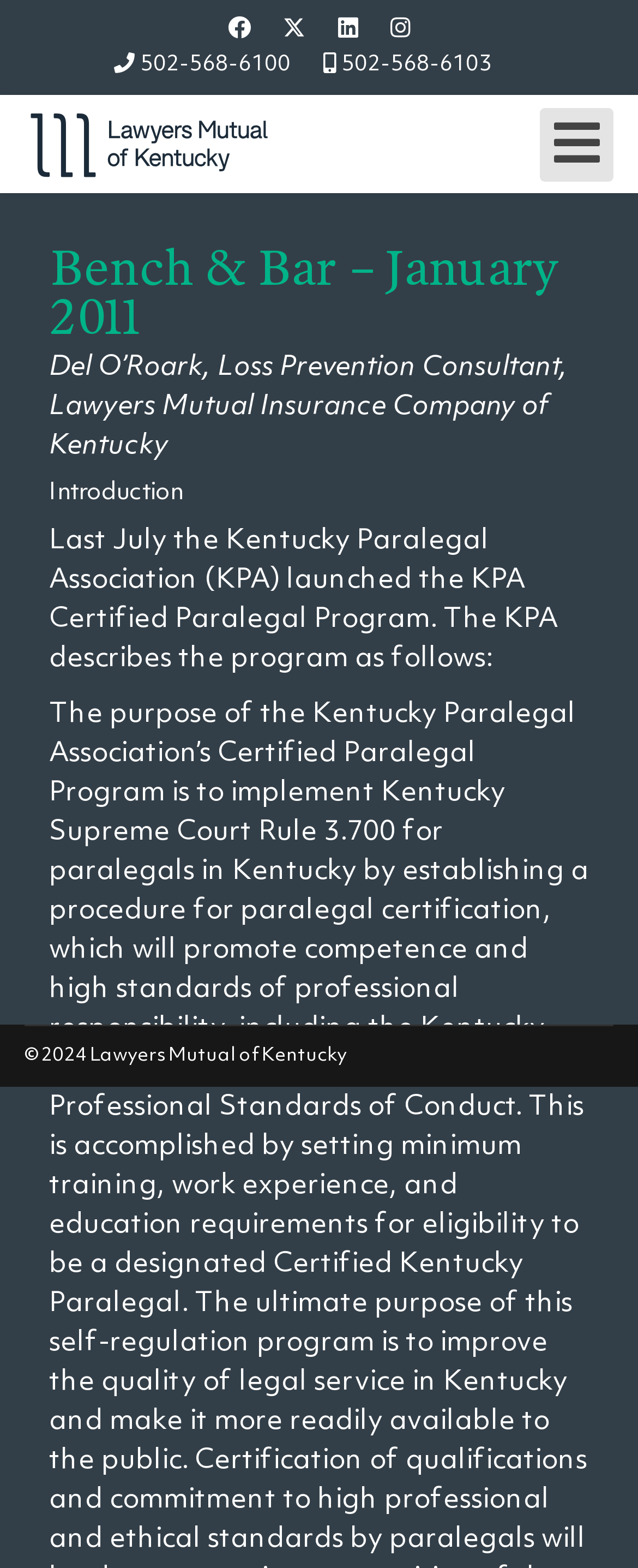Determine the bounding box coordinates for the area you should click to complete the following instruction: "Open mobile menu".

[0.846, 0.069, 0.962, 0.116]